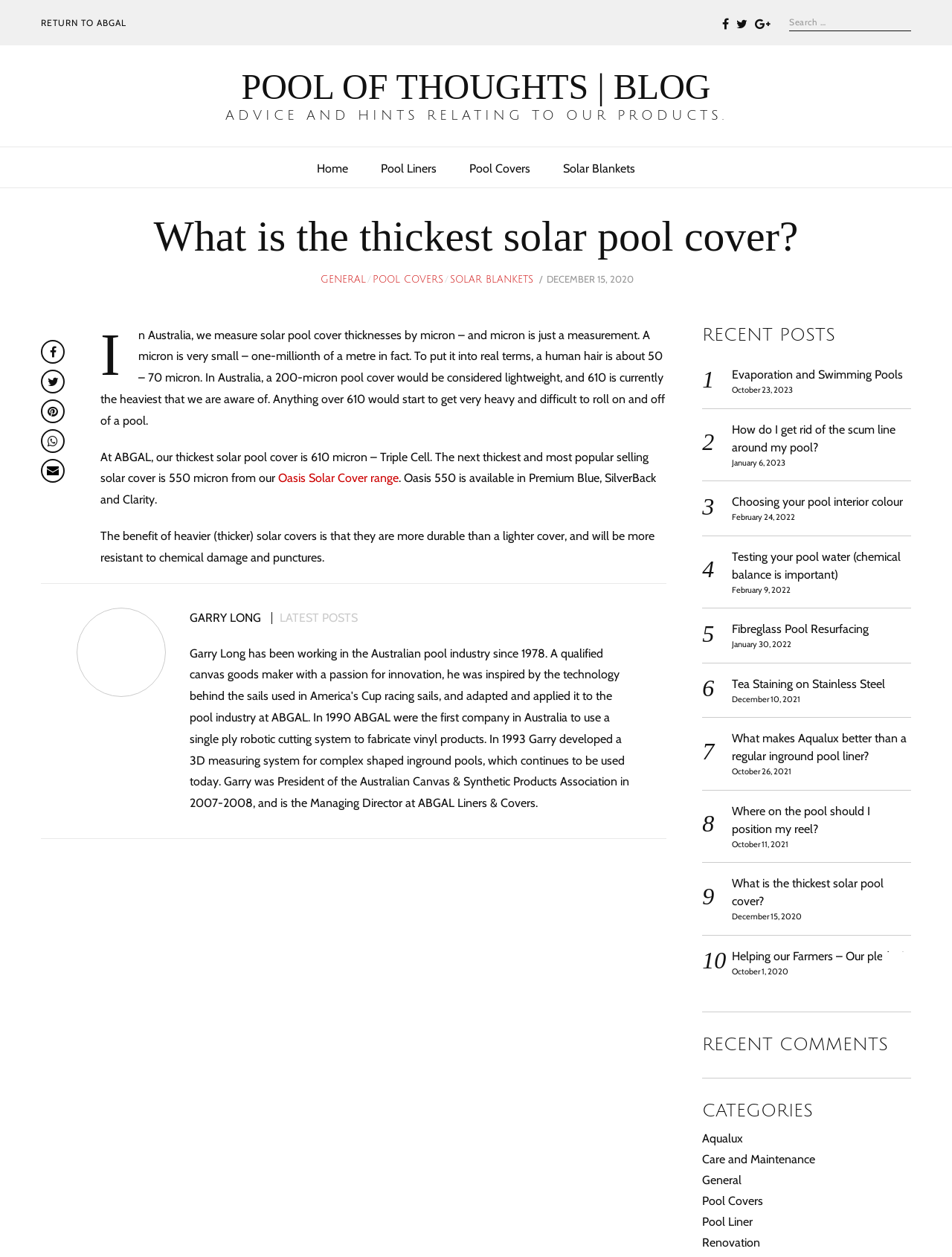What is the category of the blog post 'What is the thickest solar pool cover?'?
Look at the screenshot and respond with one word or a short phrase.

Pool Covers